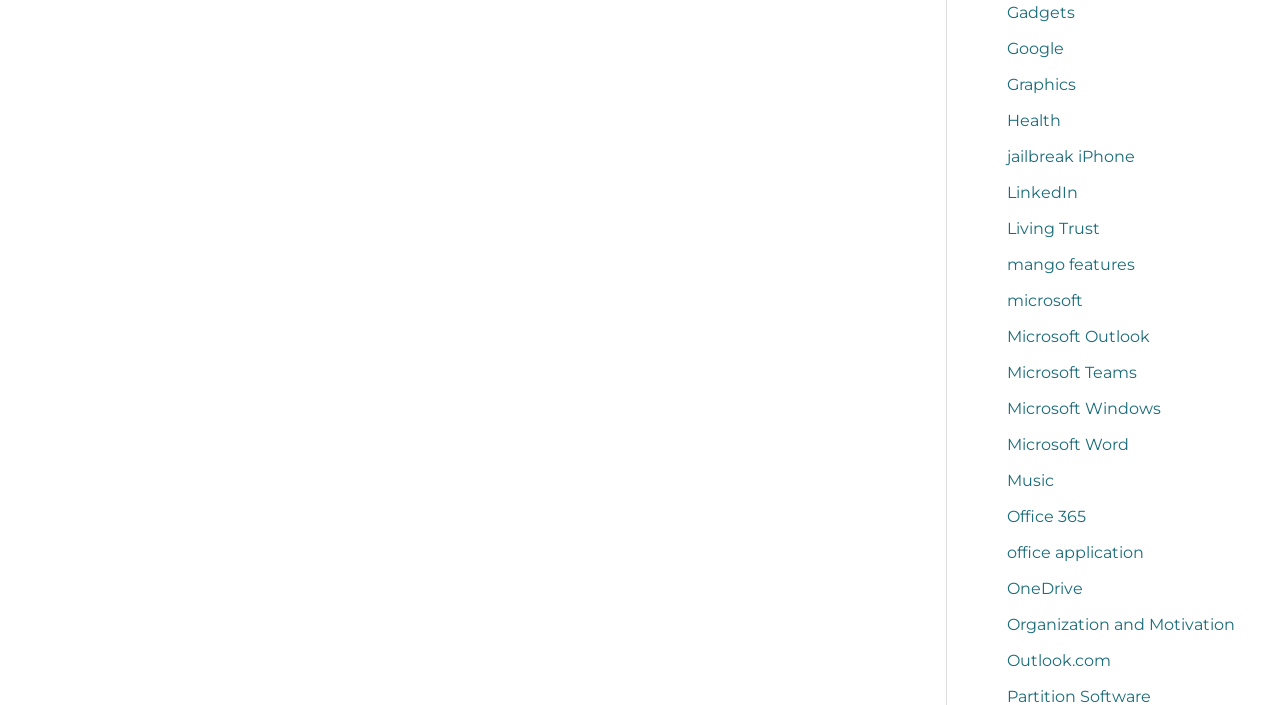How many links are related to Microsoft?
Based on the visual details in the image, please answer the question thoroughly.

There are five links related to Microsoft on the webpage, which are 'microsoft', 'Microsoft Outlook', 'Microsoft Teams', 'Microsoft Windows', and 'Microsoft Word'. These links are located vertically in the middle section of the webpage.